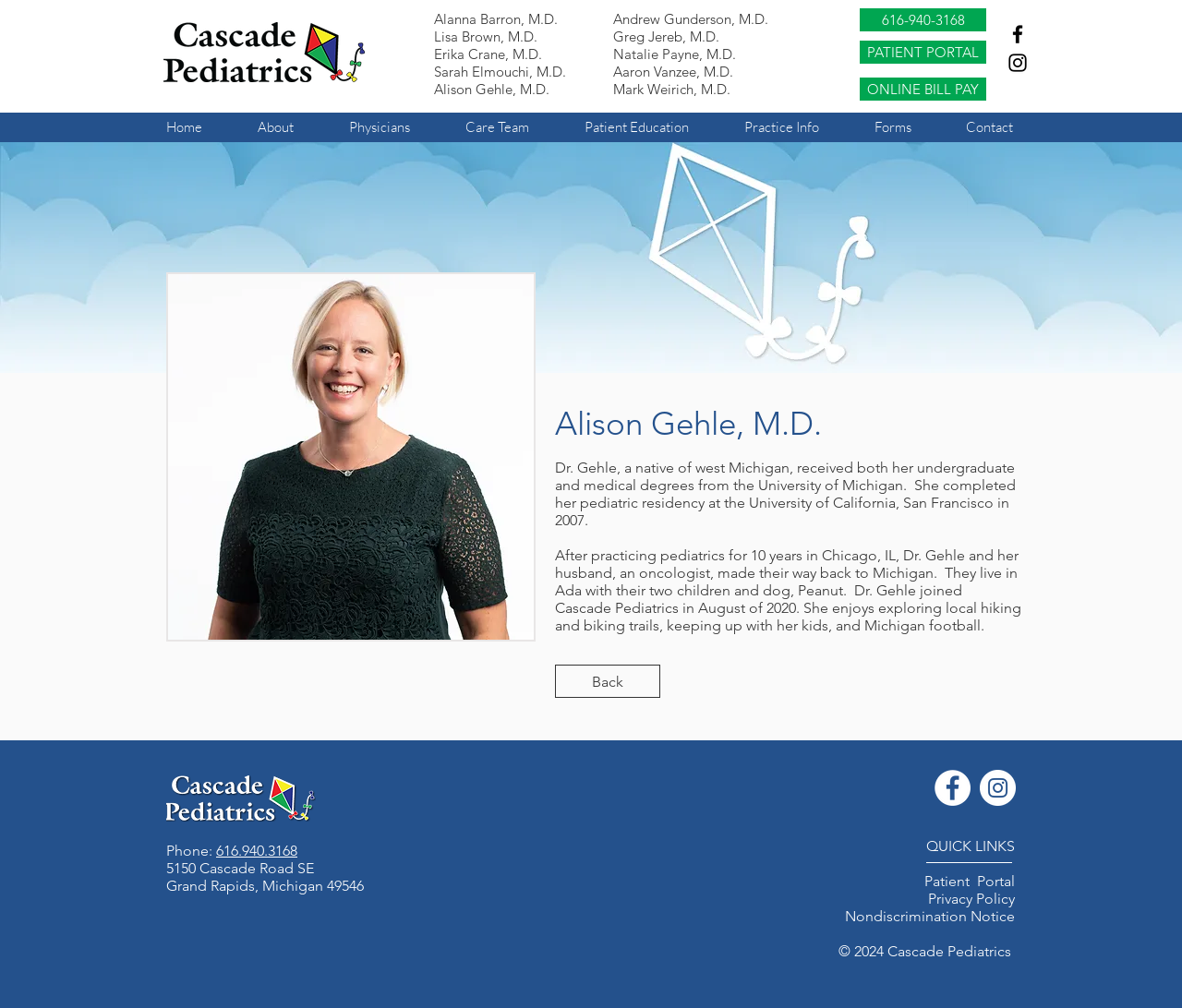Using the format (top-left x, top-left y, bottom-right x, bottom-right y), and given the element description, identify the bounding box coordinates within the screenshot: Practice Info

[0.605, 0.112, 0.716, 0.141]